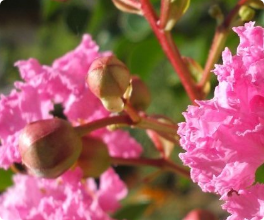What stage are the green buds in?
Please answer the question as detailed as possible.

The green buds accompanying the blossoms are mentioned as having yet to open, indicating that they are still in a developing stage and promise more blooms to come in the future.